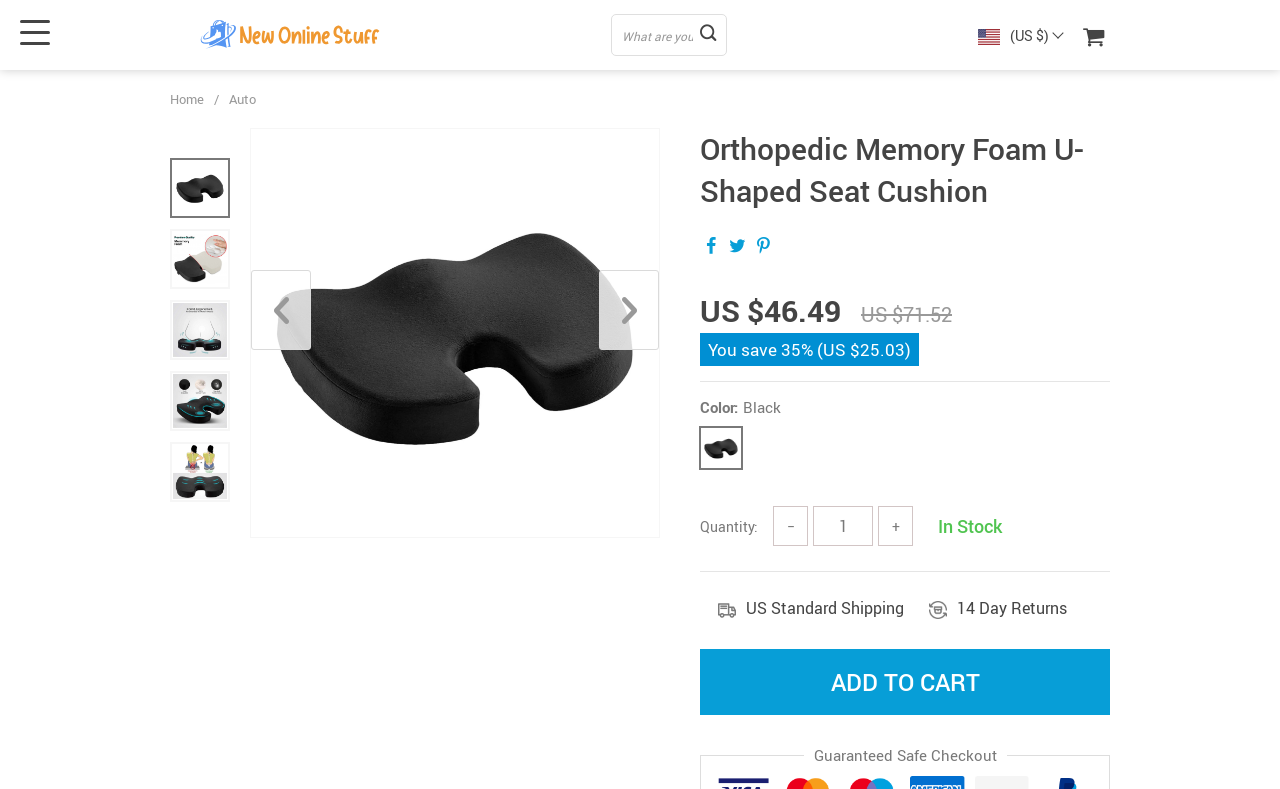Please find and generate the text of the main header of the webpage.

Orthopedic Memory Foam U-Shaped Seat Cushion